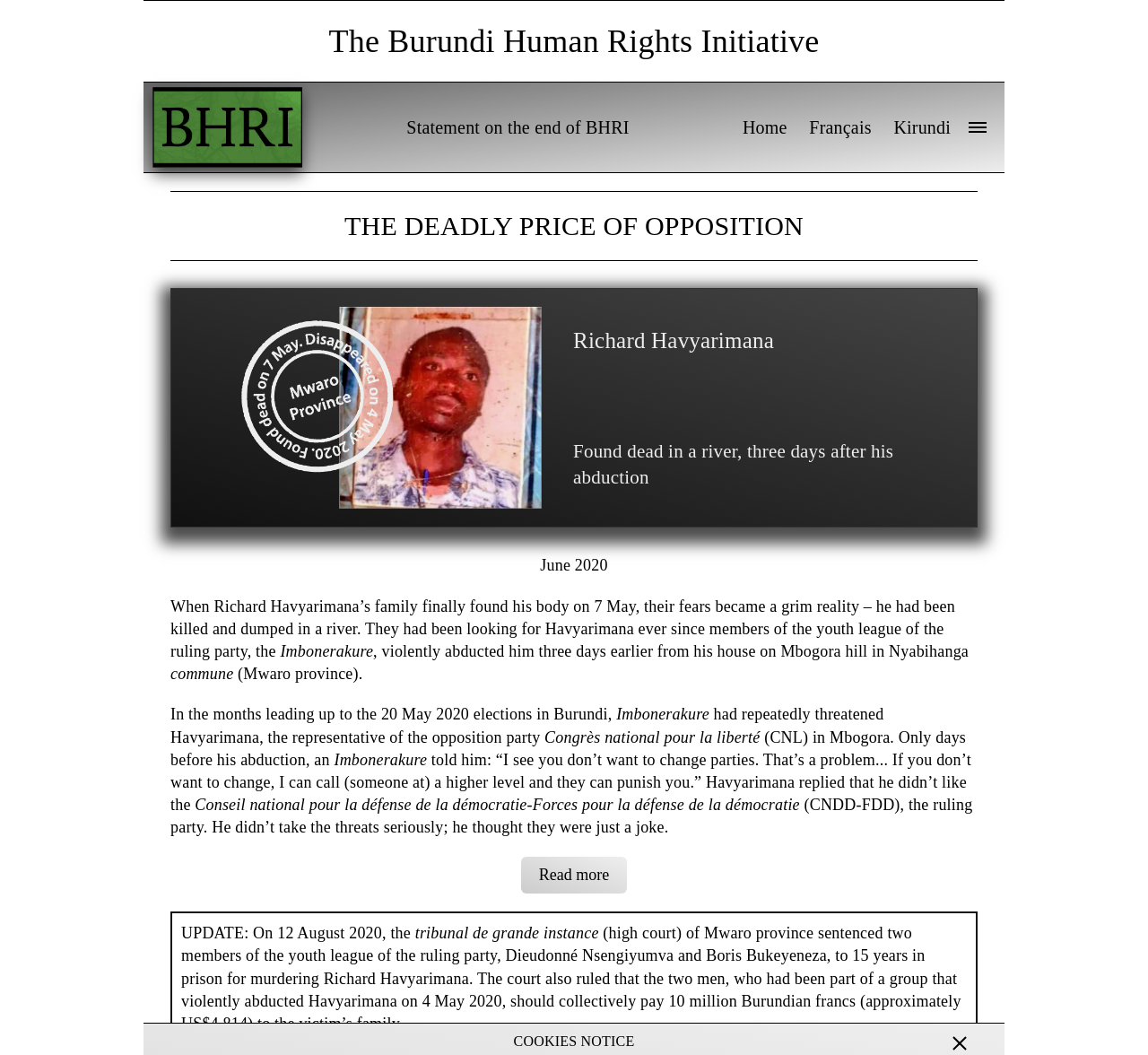Determine the bounding box for the UI element that matches this description: "Home".

[0.639, 0.107, 0.693, 0.135]